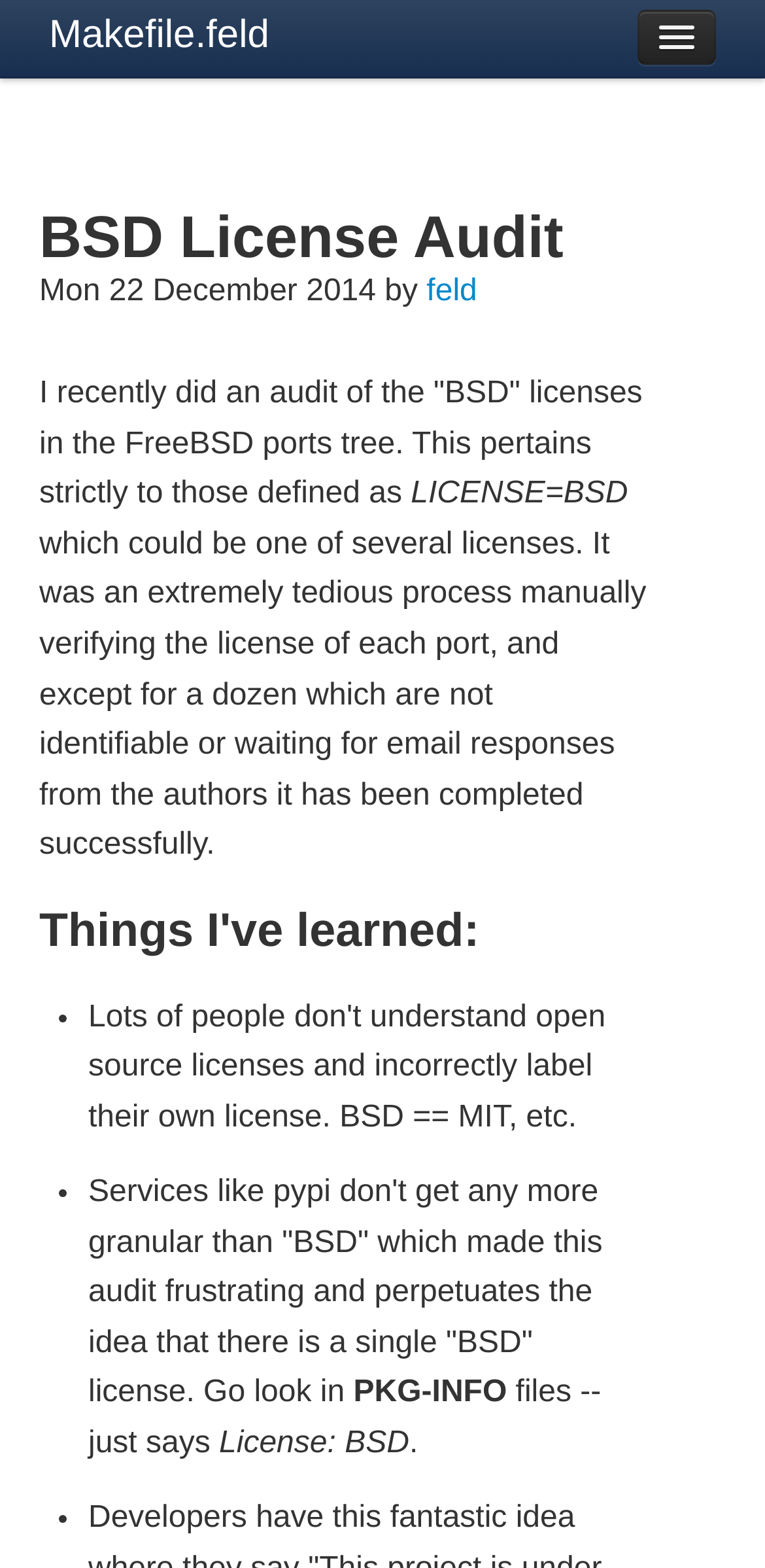Describe all the key features and sections of the webpage thoroughly.

The webpage is about a BSD license audit in the FreeBSD ports tree. At the top left, there is a link to "Makefile.feld" and a link to "About" on the top right. Below these links, there is a heading "BSD License Audit" followed by a static text "Mon 22 December 2014 by" and a link to "feld". 

Below this section, there is a paragraph of text that describes the audit process, stating that it was a tedious process to manually verify the license of each port. The text also mentions that the audit has been completed successfully except for a dozen ports.

Further down, there is a heading "Things I've learned:" followed by a list of three bullet points. The first bullet point describes how services like pypi don't get more granular than "BSD" which made the audit frustrating. The second bullet point is not explicitly stated, but it seems to be related to PKG-INFO files. The third bullet point mentions that these files simply state "License: BSD".